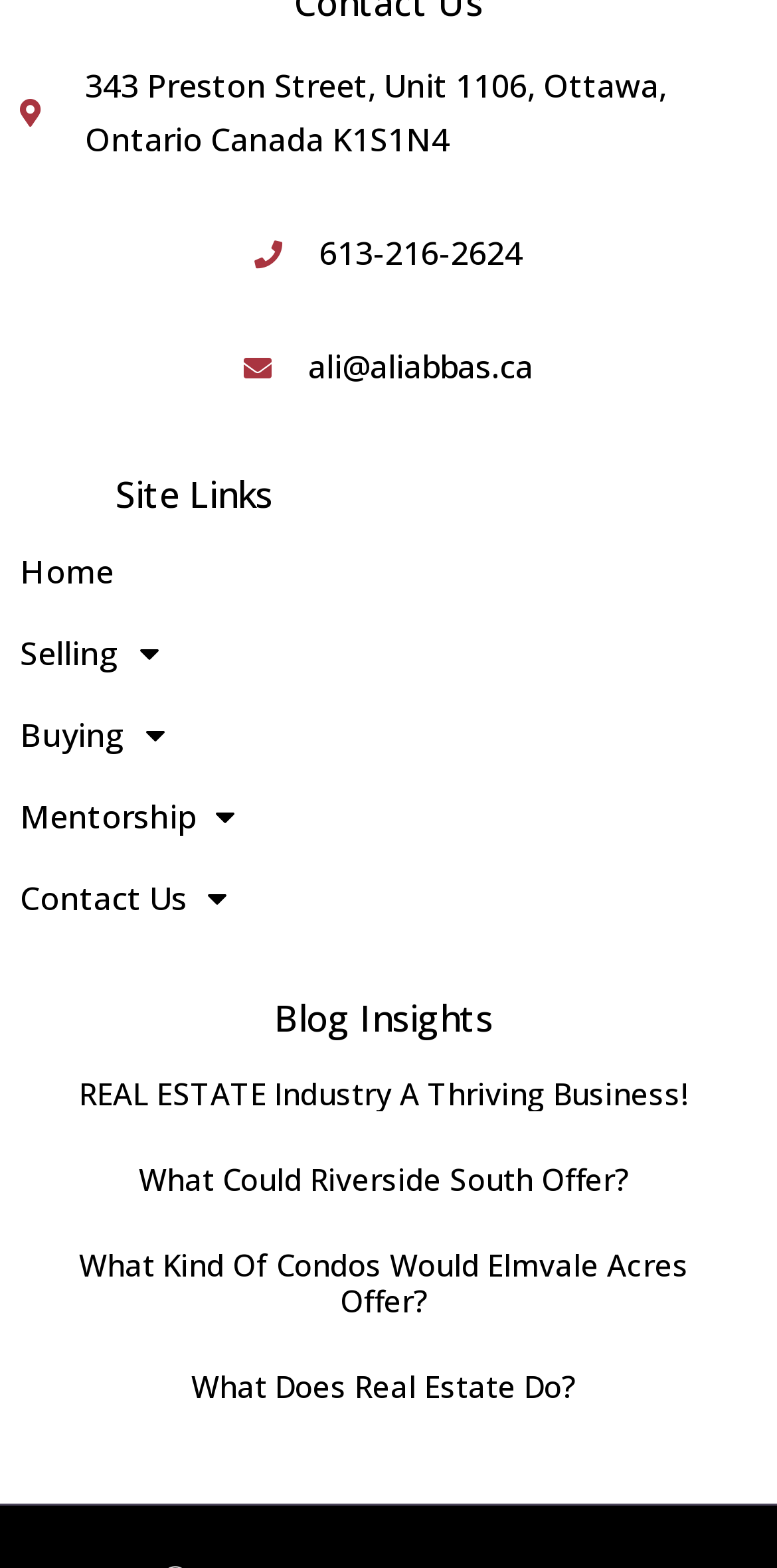Answer the question below in one word or phrase:
What is the phone number on the webpage?

613-216-2624